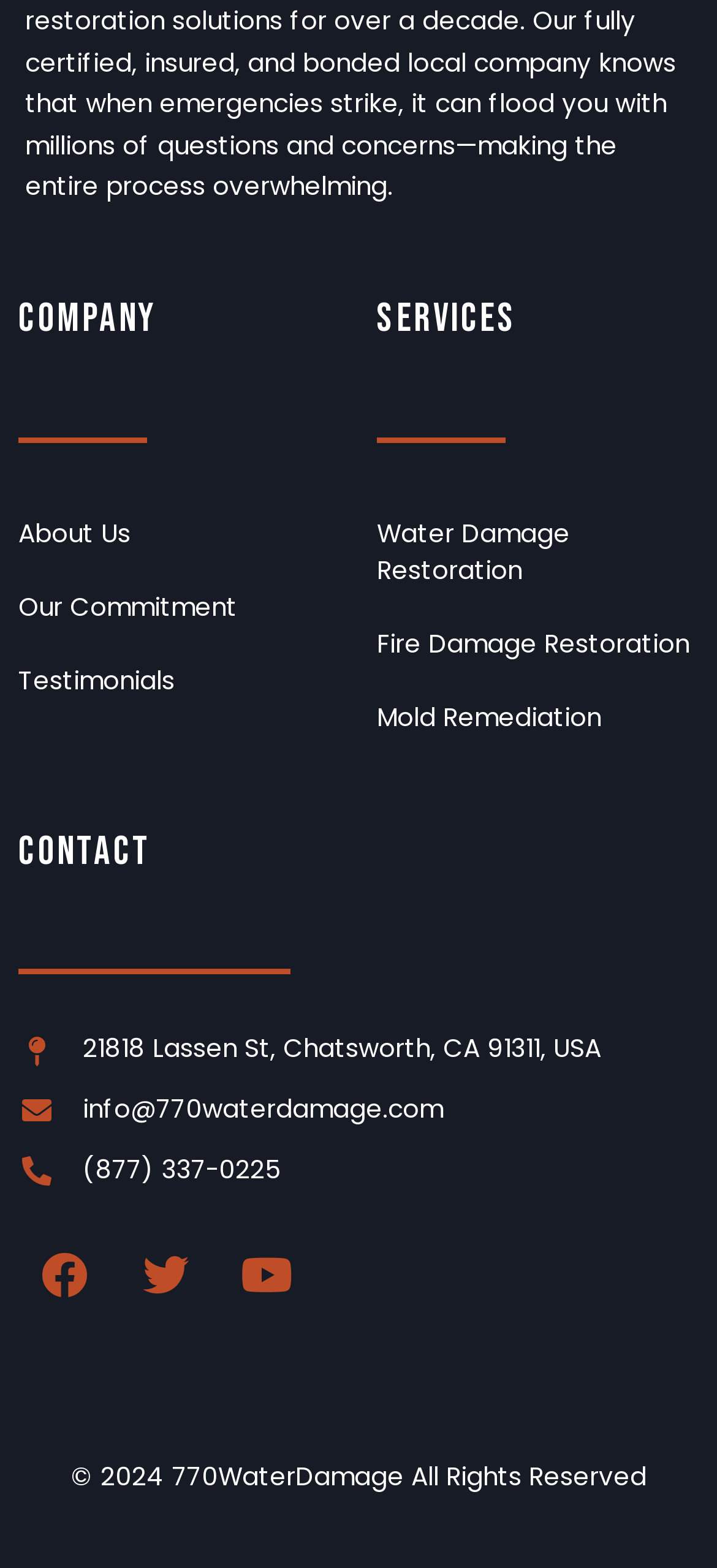Provide the bounding box coordinates of the HTML element described by the text: "Water Damage Restoration". The coordinates should be in the format [left, top, right, bottom] with values between 0 and 1.

[0.526, 0.318, 0.974, 0.388]